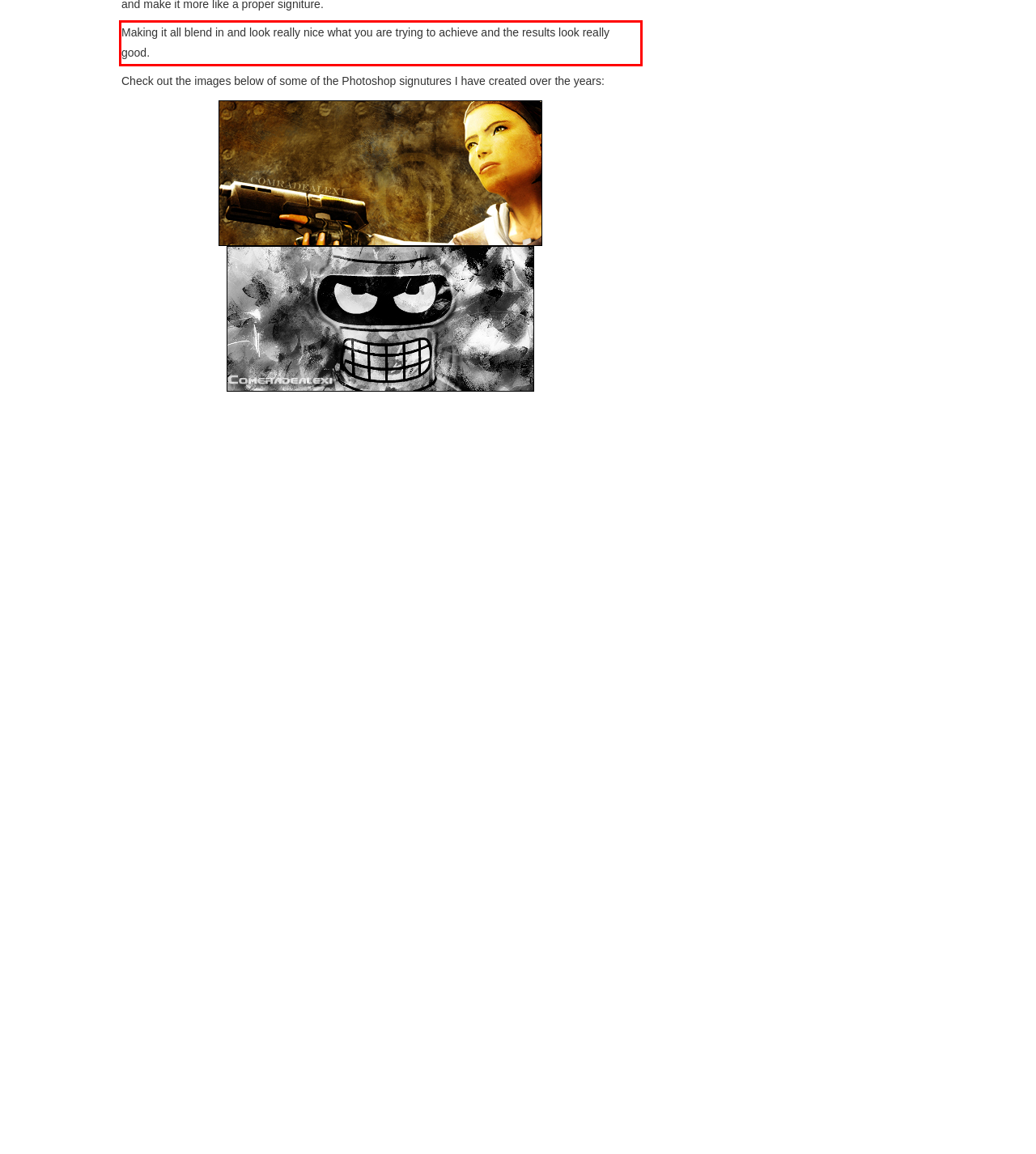You are provided with a screenshot of a webpage featuring a red rectangle bounding box. Extract the text content within this red bounding box using OCR.

Making it all blend in and look really nice what you are trying to achieve and the results look really good.